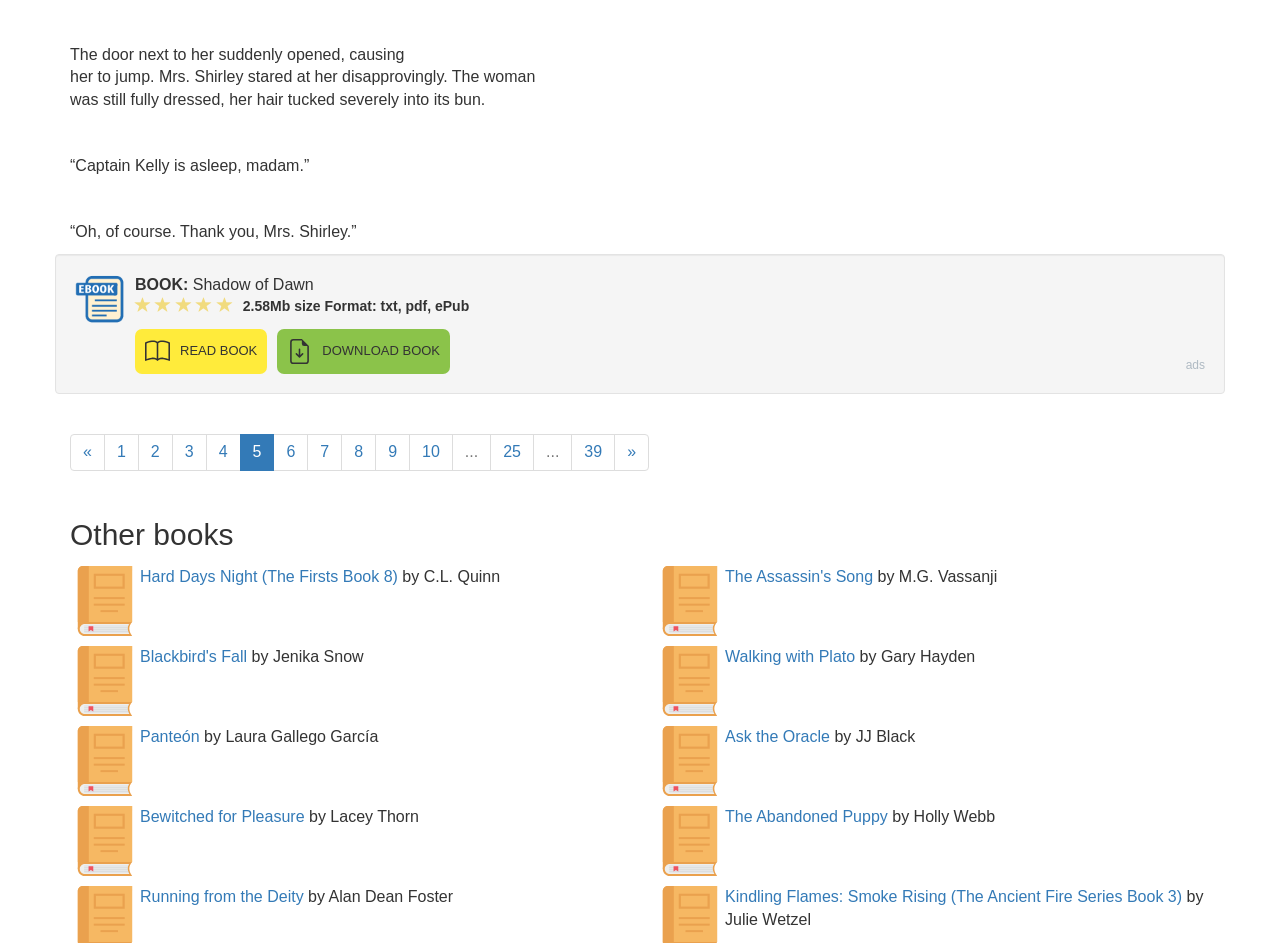Can you show the bounding box coordinates of the region to click on to complete the task described in the instruction: "Download the book"?

[0.217, 0.349, 0.352, 0.397]